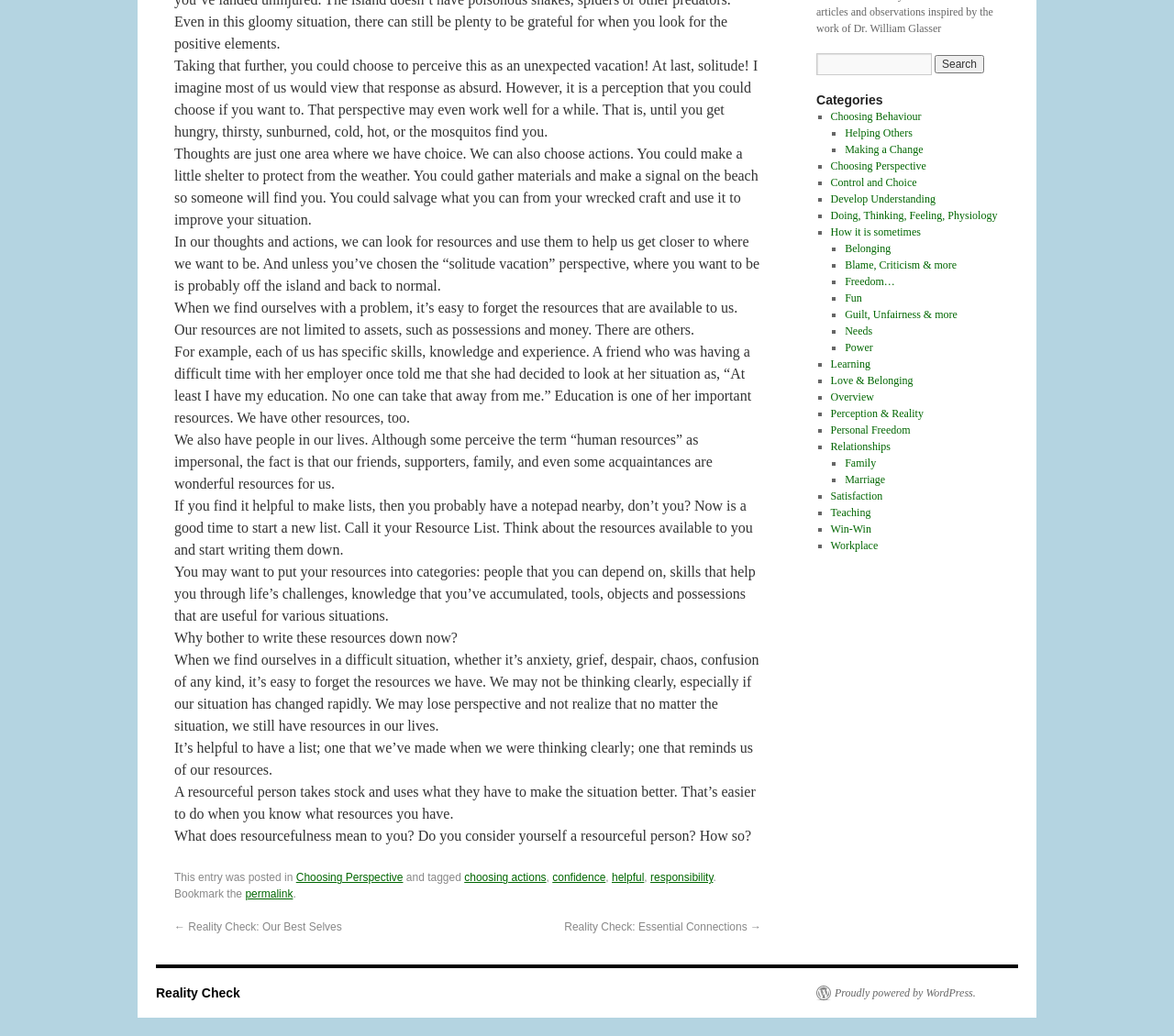Given the element description How it is sometimes, predict the bounding box coordinates for the UI element in the webpage screenshot. The format should be (top-left x, top-left y, bottom-right x, bottom-right y), and the values should be between 0 and 1.

[0.707, 0.218, 0.784, 0.23]